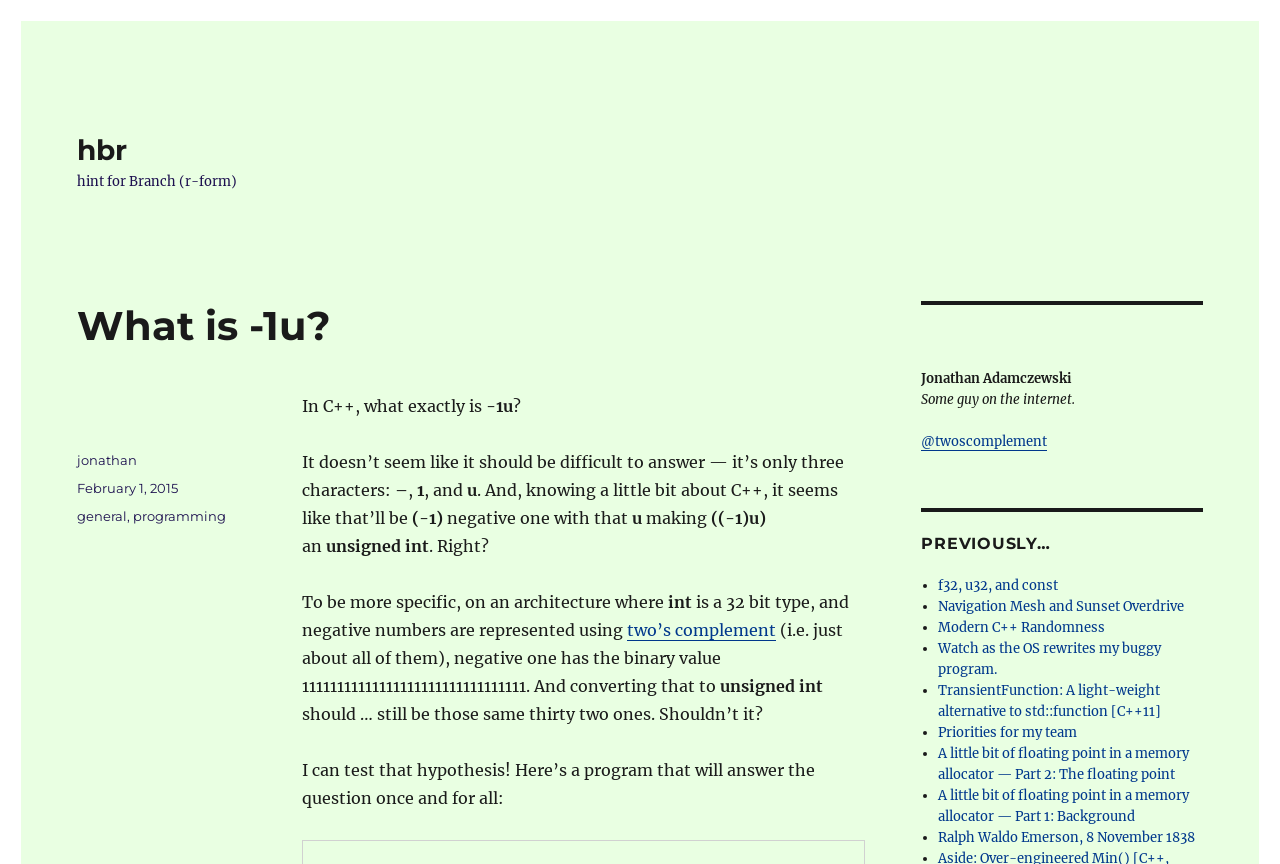Using the element description aria-label="icons8-facebook-50 (1)", predict the bounding box coordinates for the UI element. Provide the coordinates in (top-left x, top-left y, bottom-right x, bottom-right y) format with values ranging from 0 to 1.

None